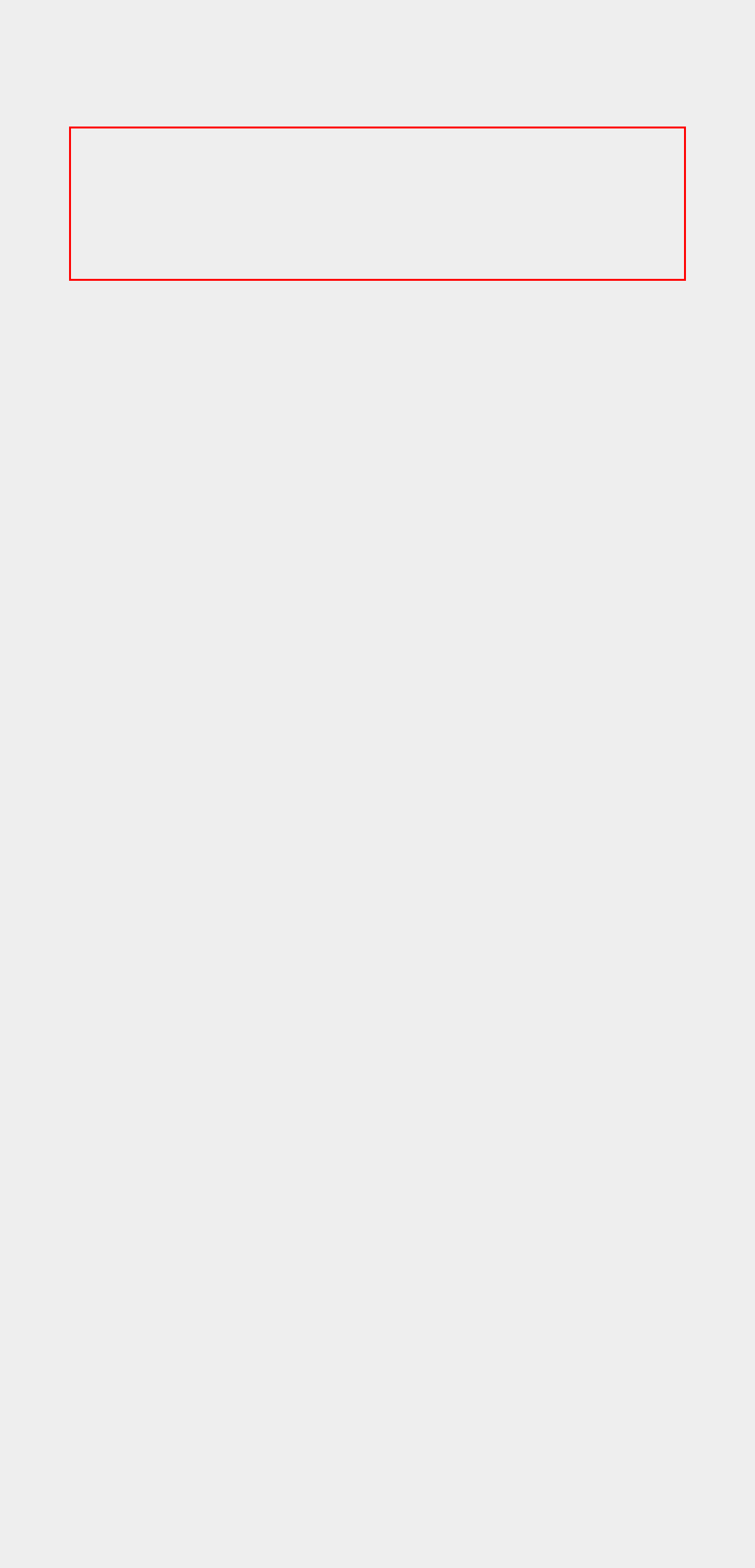Please identify the text within the red rectangular bounding box in the provided webpage screenshot.

Published by Harry Houdini in a 1922 book, this puzzle is now available in laser cut acrylic for $5.95. 12 pieces, 4 different shapes, fit together to form a square in an intricate pattern. Challenging for kids and adults alike.